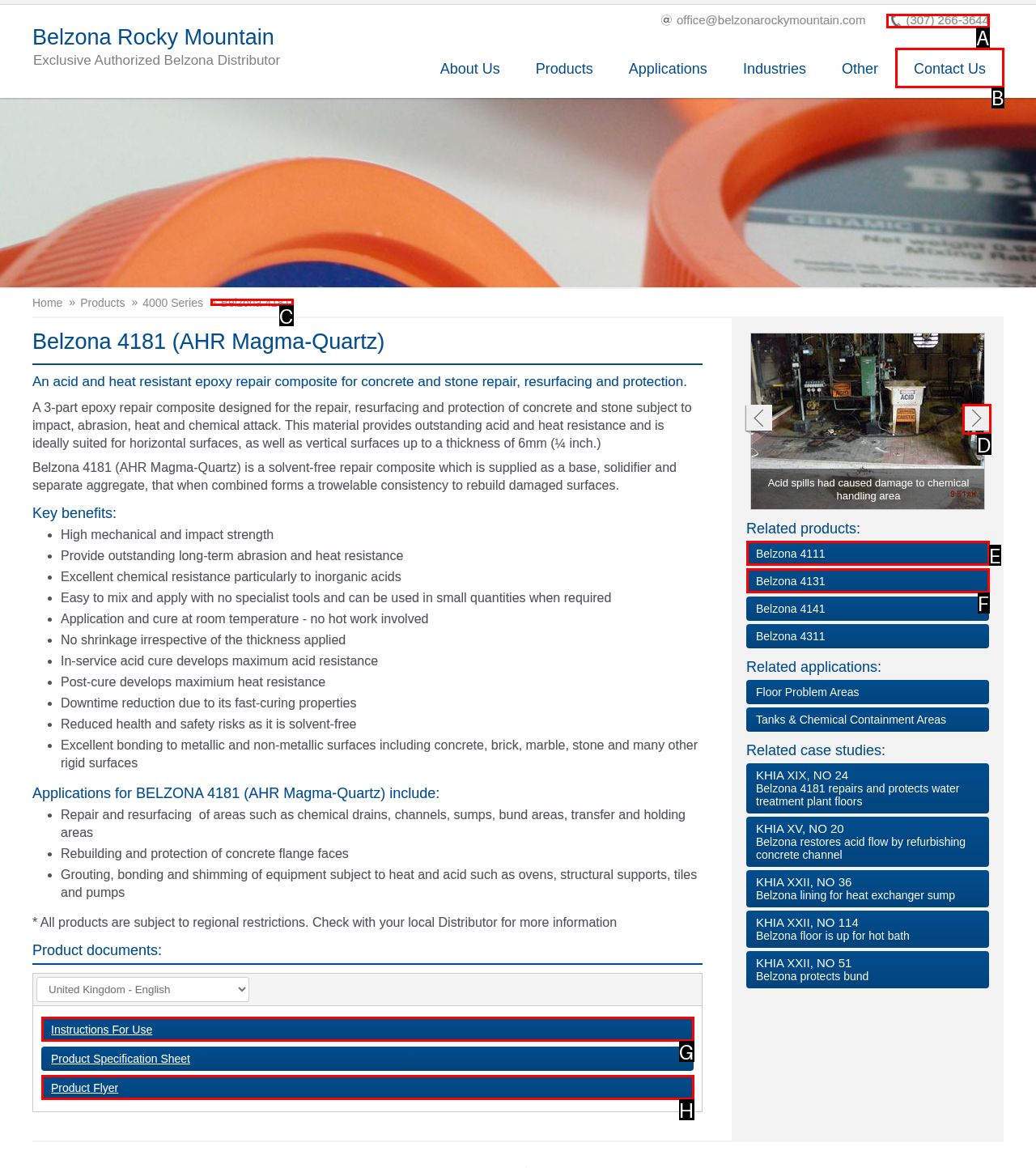Select the option that matches this description: Belzona 4131
Answer by giving the letter of the chosen option.

F